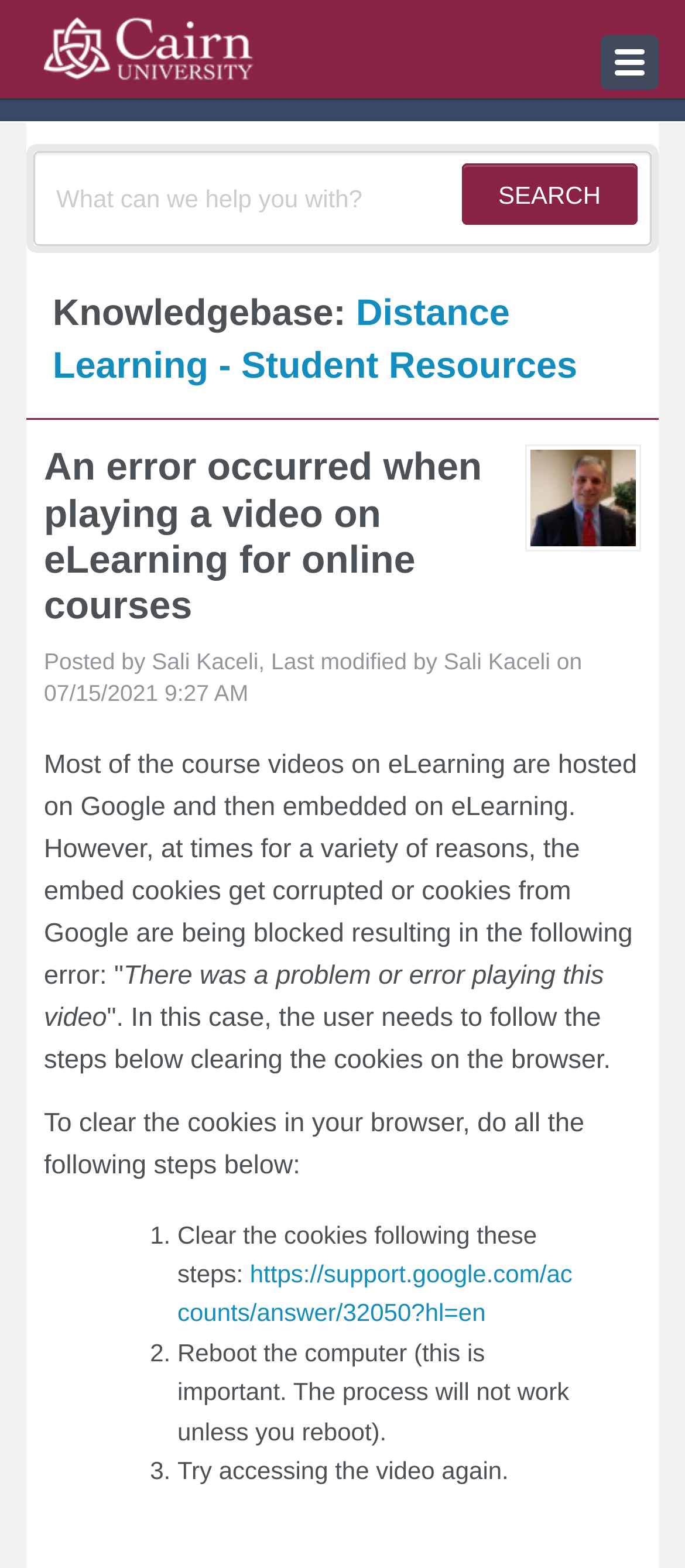Explain the webpage in detail, including its primary components.

The webpage appears to be a helpdesk article from Cairn Technology Services, specifically addressing an error that occurs when playing a video on eLearning for online courses. 

At the top left corner, there is a Kayako logo, which is an image linked to the Kayako website. On the top right corner, there is a combobox with a dropdown menu, but it is not expanded. 

Below the combobox, there are several links, including "News" on the left and "SEARCH" on the right. Between these links, there is a search textbox with a placeholder text "What can we help you with?".

Below the search textbox, there is a section labeled "Knowledgebase:" with a link to "Distance Learning - Student Resources". 

The main content of the webpage is a help article, which is presented in a table layout. The article title is "An error occurred when playing a video on eLearning for online courses", and it is posted by Sali Kaceli. The article contains an image, likely a screenshot or an illustration, and a list of three steps to resolve the error. The steps are numbered and include rebooting the computer, trying to access the video again, and a link to a Google support page for additional help.